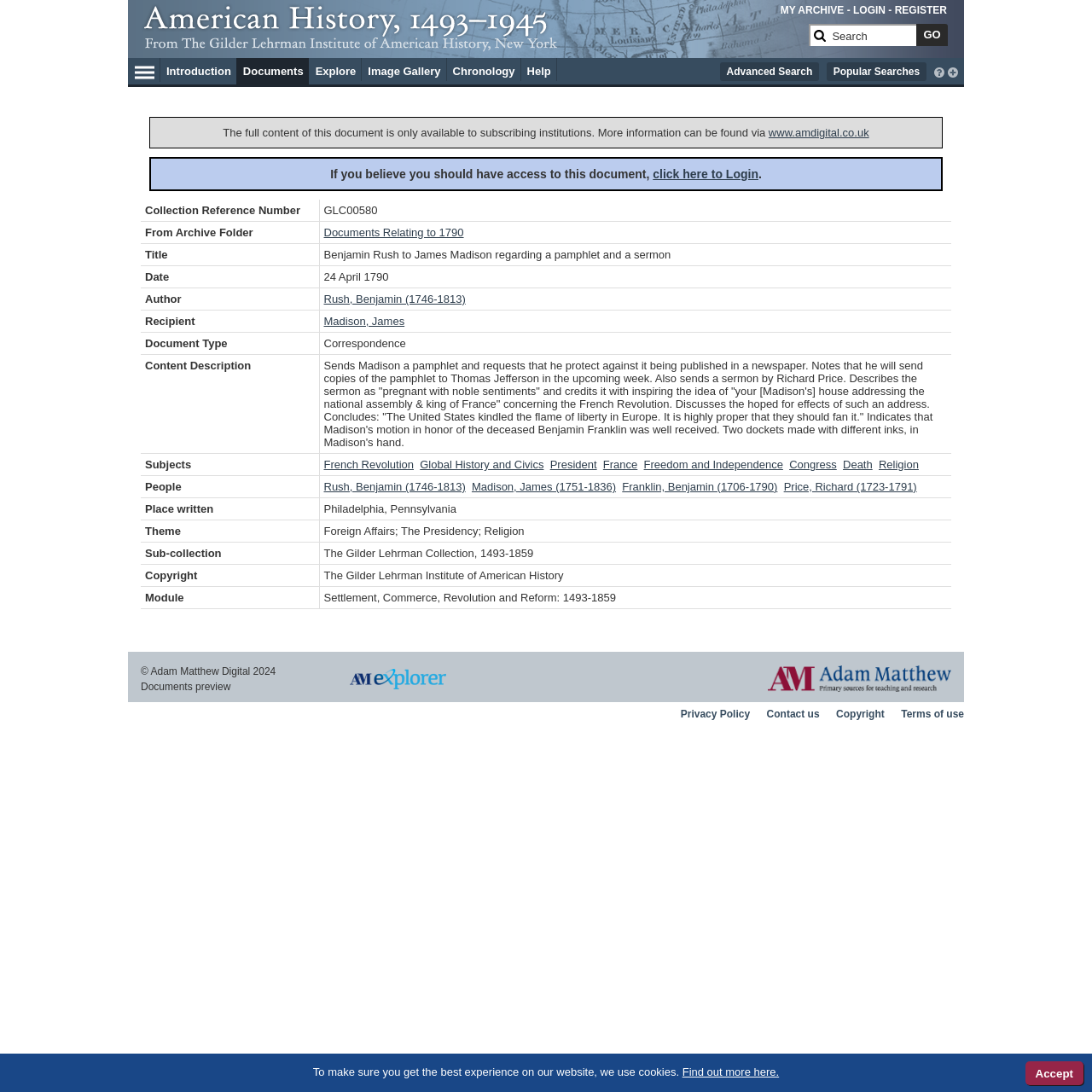Please locate the clickable area by providing the bounding box coordinates to follow this instruction: "Read the disclaimer".

None